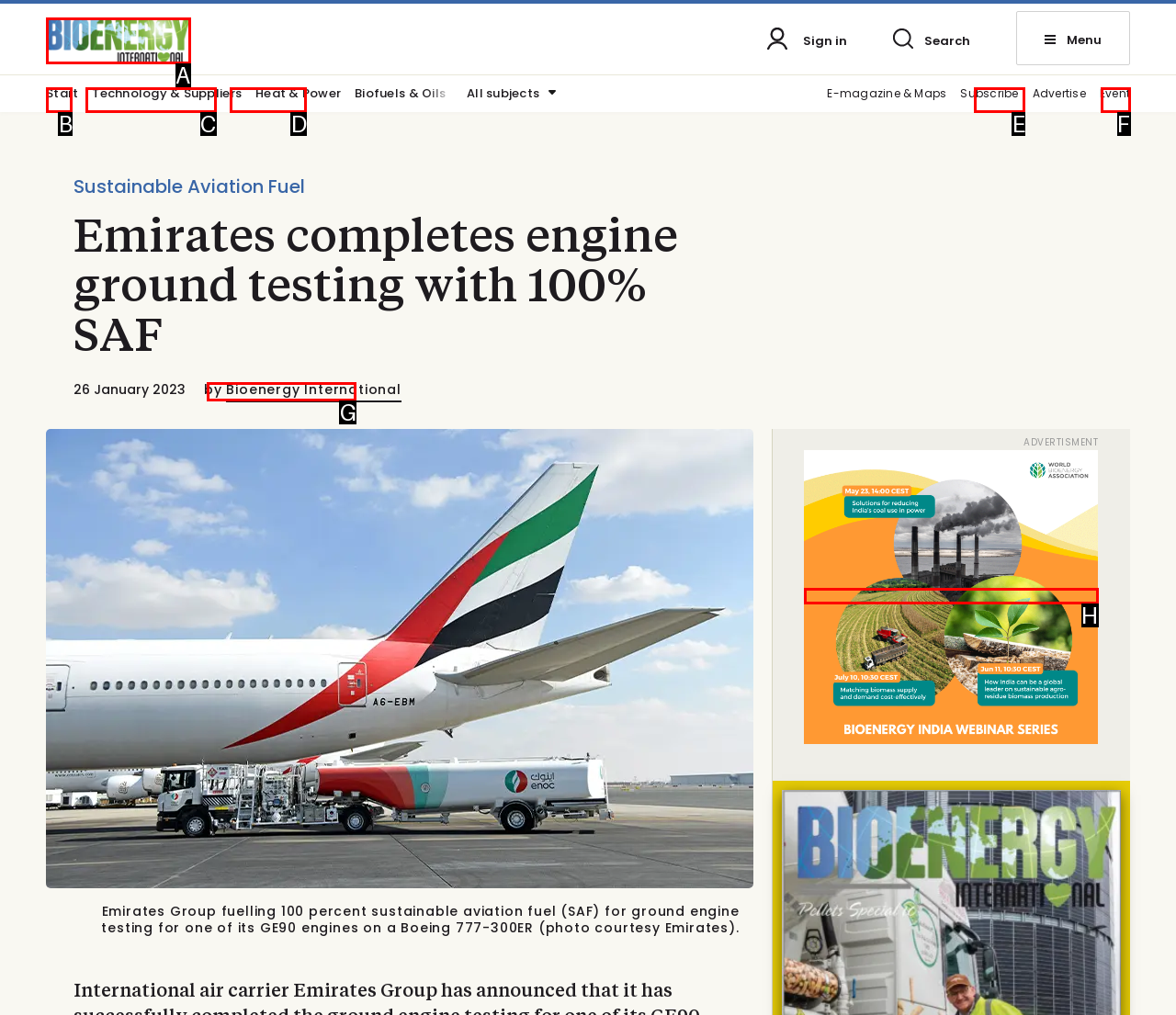Tell me which one HTML element best matches the description: Technology & Suppliers Answer with the option's letter from the given choices directly.

C